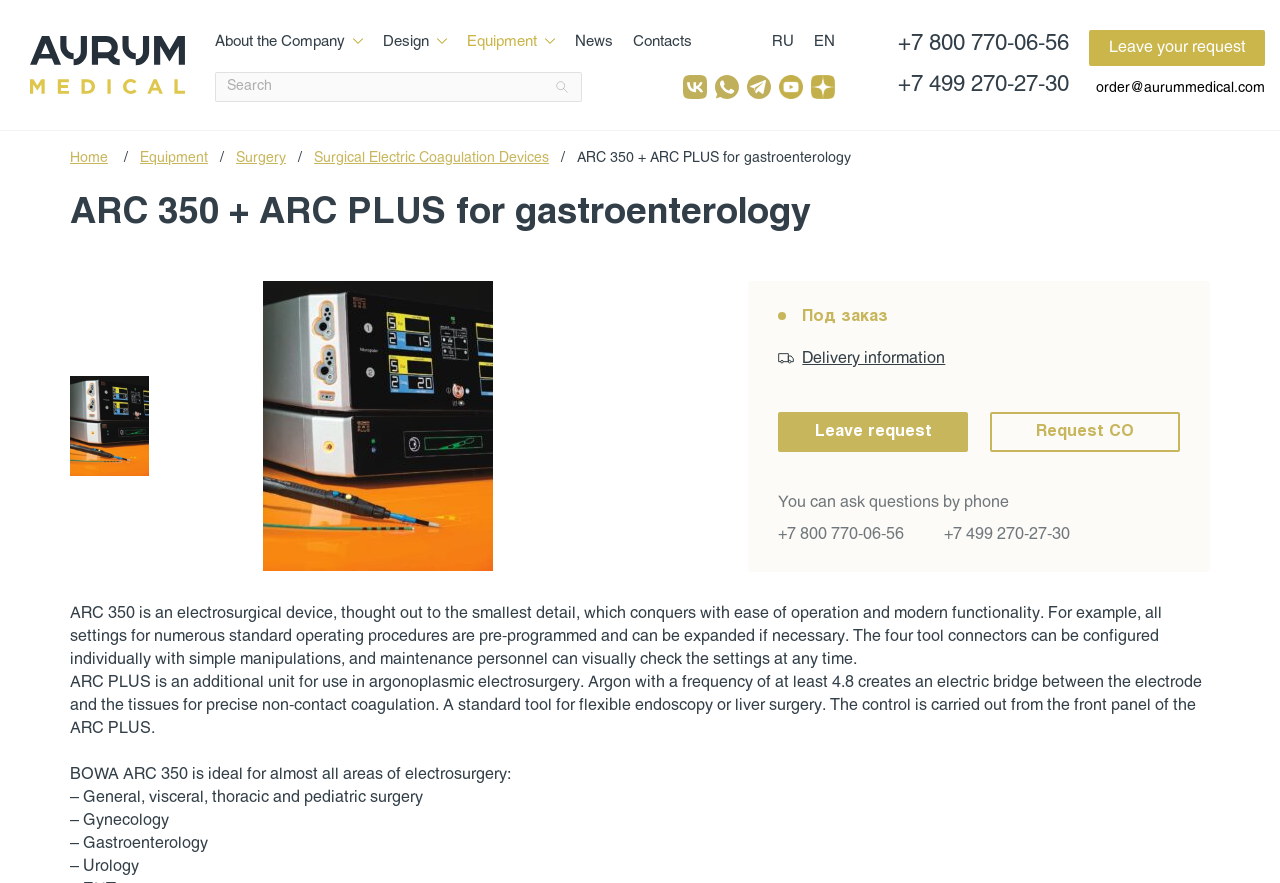What is the name of the company?
Using the information from the image, answer the question thoroughly.

I found the answer by looking at the top of the webpage, where it says 'Купить aRC 350 + ARC PLUS for gastroenterology в Москве на сайте компании Aurum Medical'. This suggests that the company name is Aurum Medical.